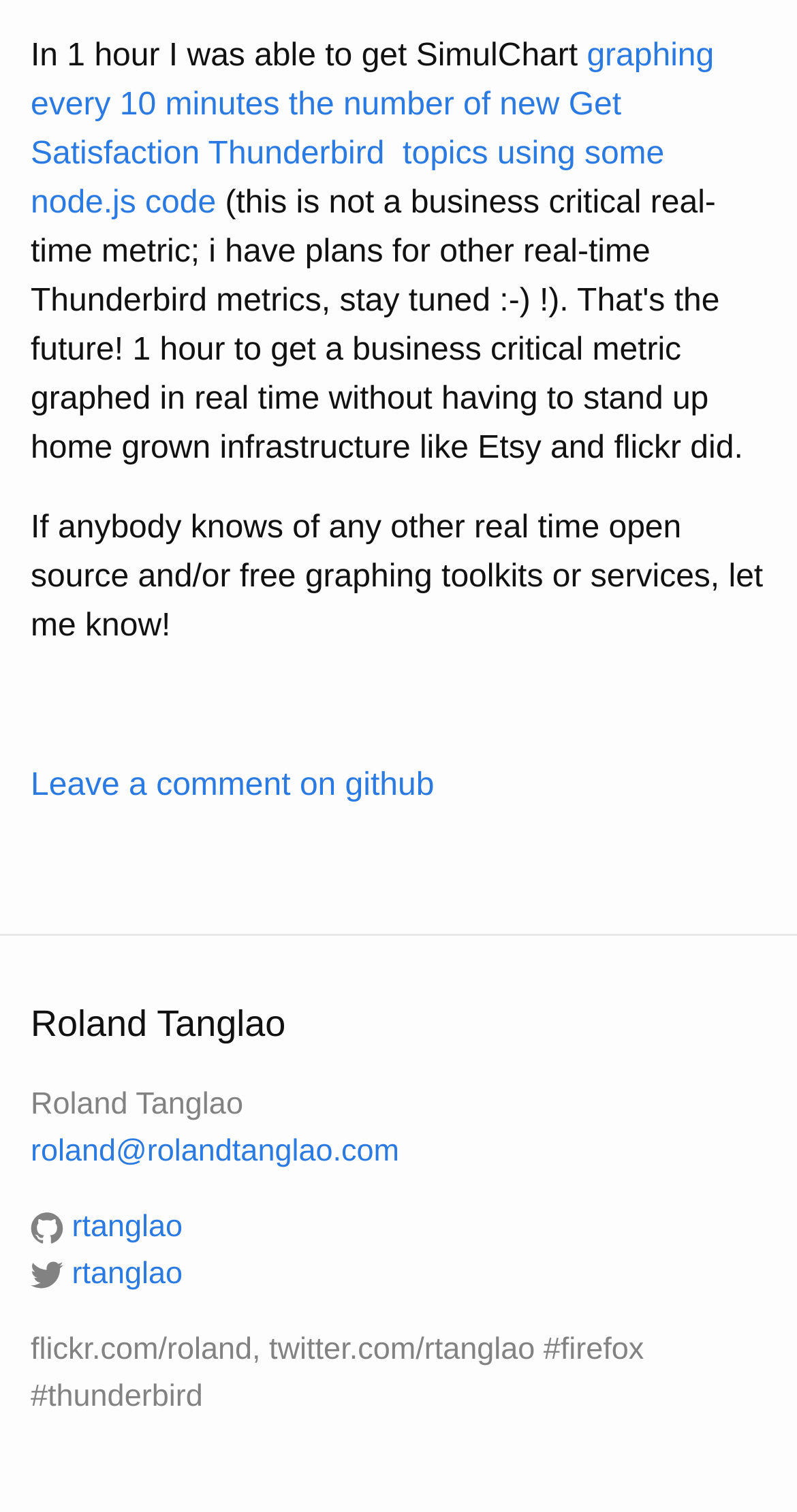What is the topic of the graph?
Please answer the question with a detailed response using the information from the screenshot.

The topic of the graph is mentioned in the link element with the text 'graphing every 10 minutes the number of new Get Satisfaction Thunderbird topics using some node.js code'.